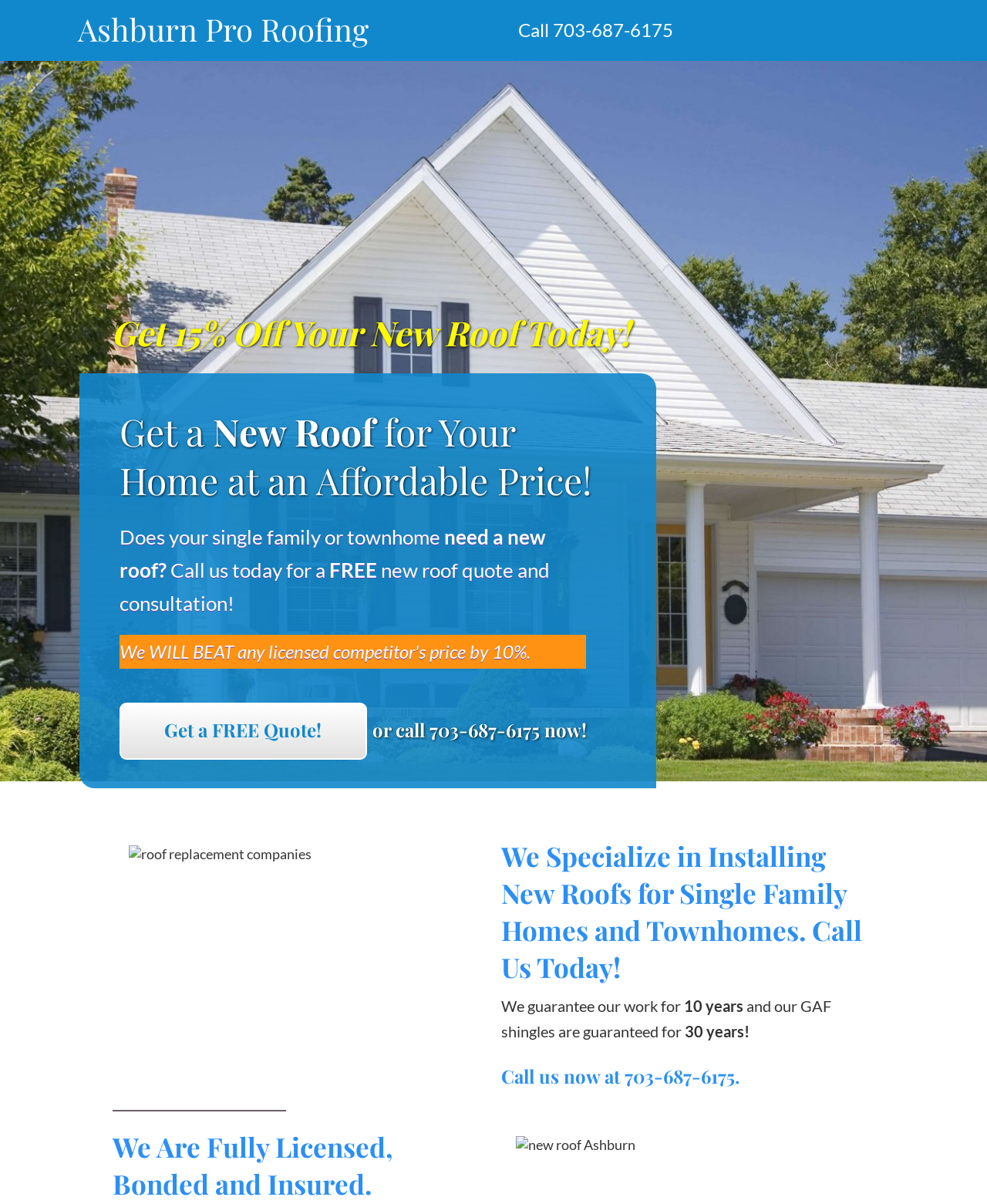Extract the main title from the webpage.

Get a New ﻿Roof ﻿for Your Home at an Affordable Price!